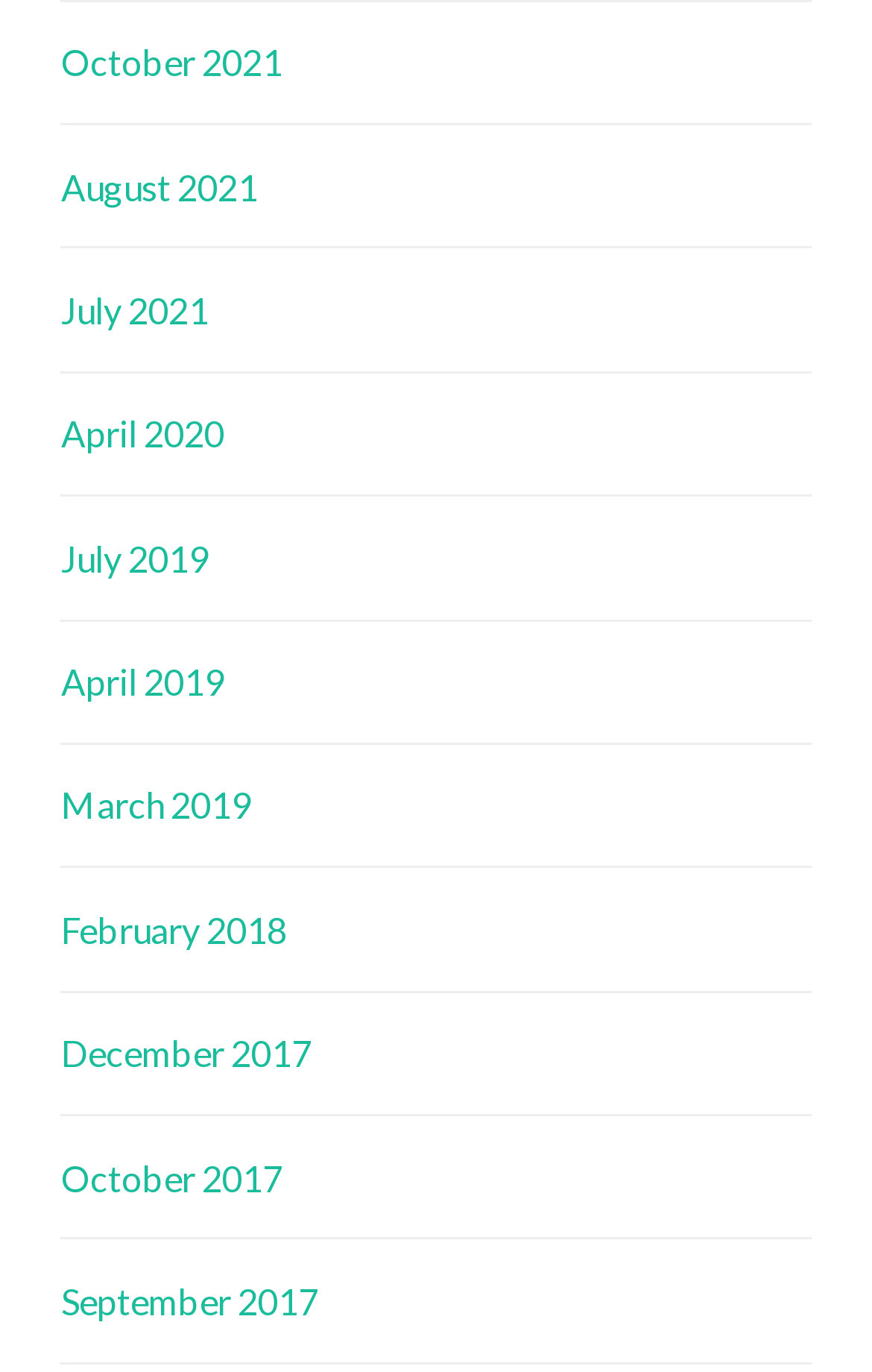Could you locate the bounding box coordinates for the section that should be clicked to accomplish this task: "view October 2021".

[0.07, 0.03, 0.324, 0.061]